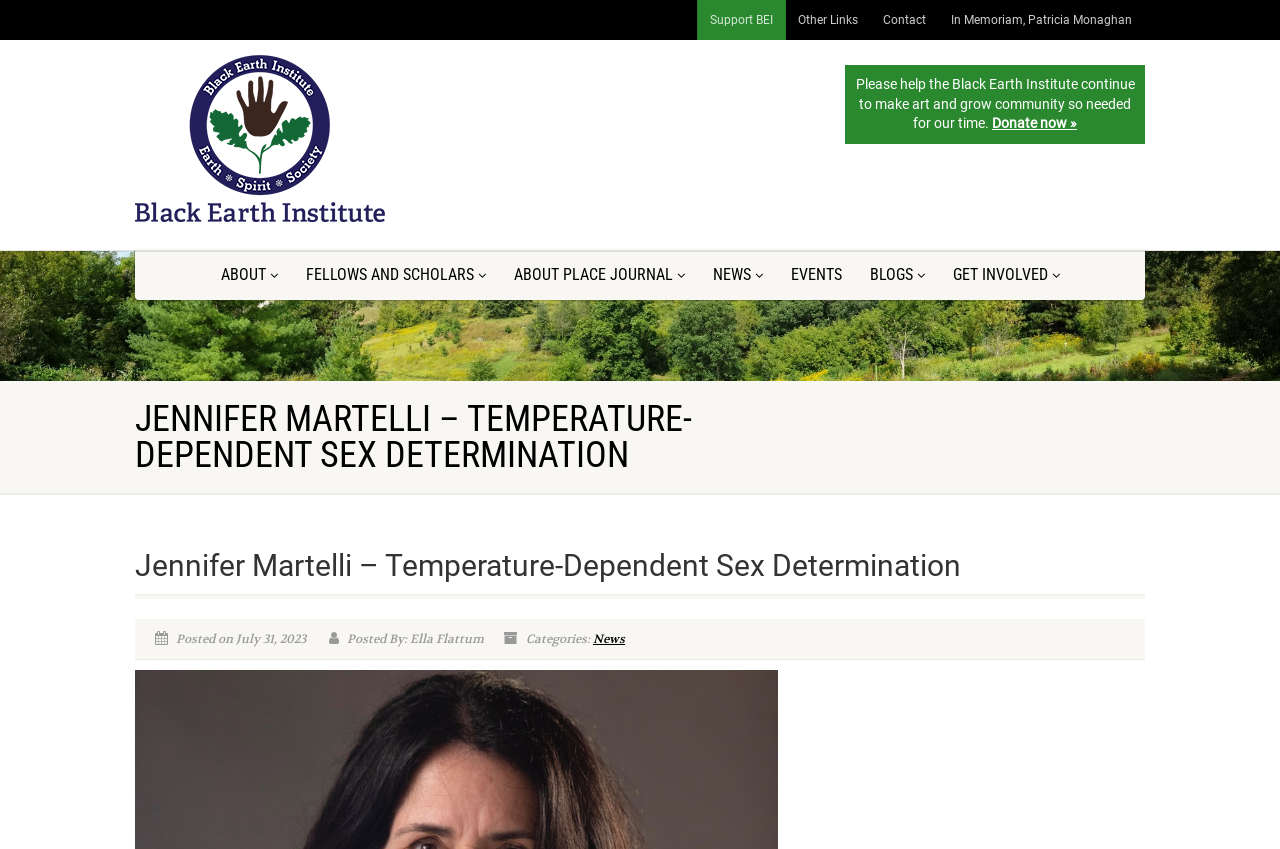What is the name of the institute? Look at the image and give a one-word or short phrase answer.

Black Earth Institute